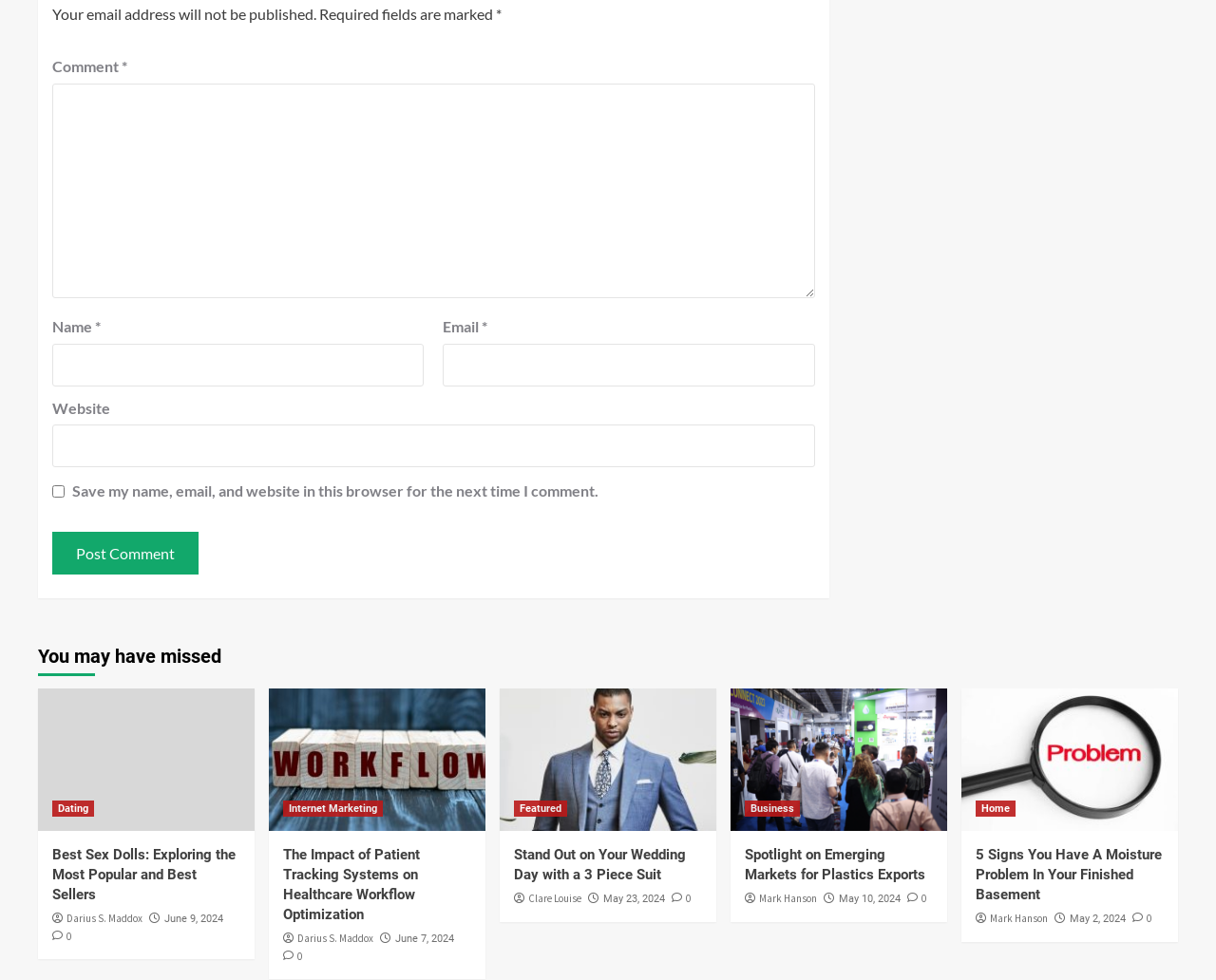What is the purpose of the checkbox?
Could you answer the question in a detailed manner, providing as much information as possible?

The checkbox is located below the comment form and is labeled 'Save my name, email, and website in this browser for the next time I comment.' This suggests that its purpose is to save the user's comment information for future use.